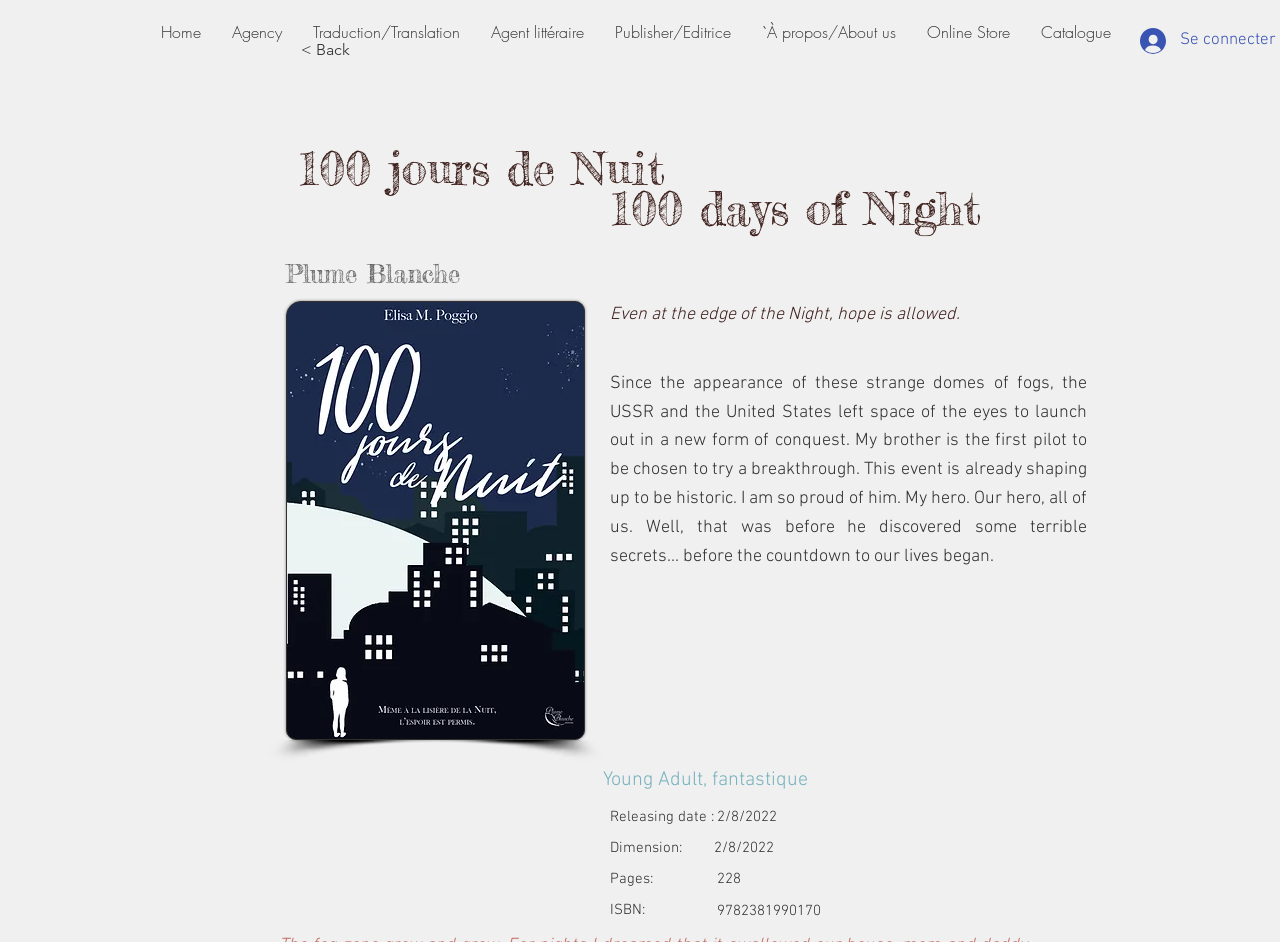Please provide the bounding box coordinates for the element that needs to be clicked to perform the following instruction: "Click on the '< Back' button". The coordinates should be given as four float numbers between 0 and 1, i.e., [left, top, right, bottom].

[0.235, 0.032, 0.338, 0.074]